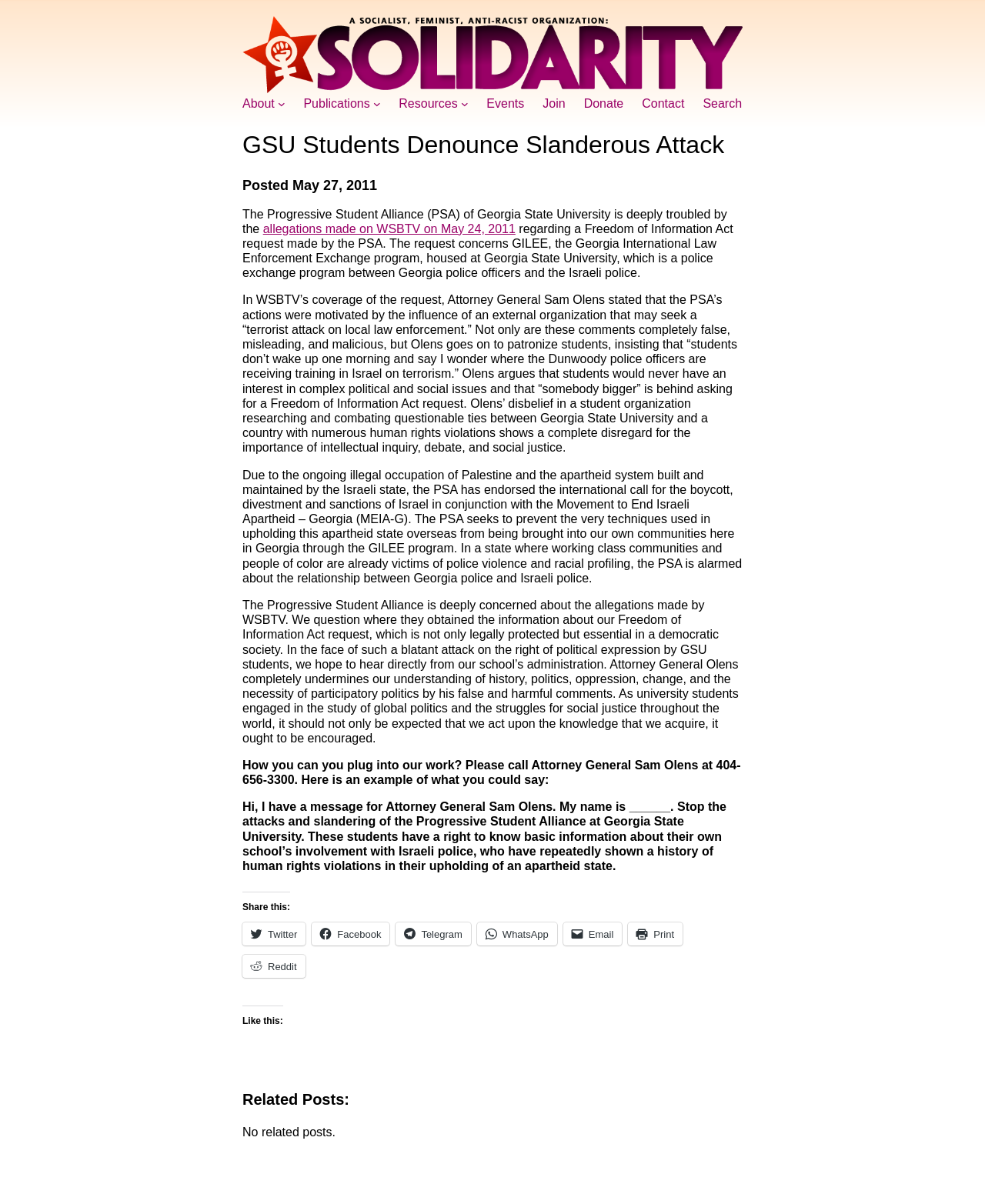Identify the bounding box coordinates of the area that should be clicked in order to complete the given instruction: "Search". The bounding box coordinates should be four float numbers between 0 and 1, i.e., [left, top, right, bottom].

None